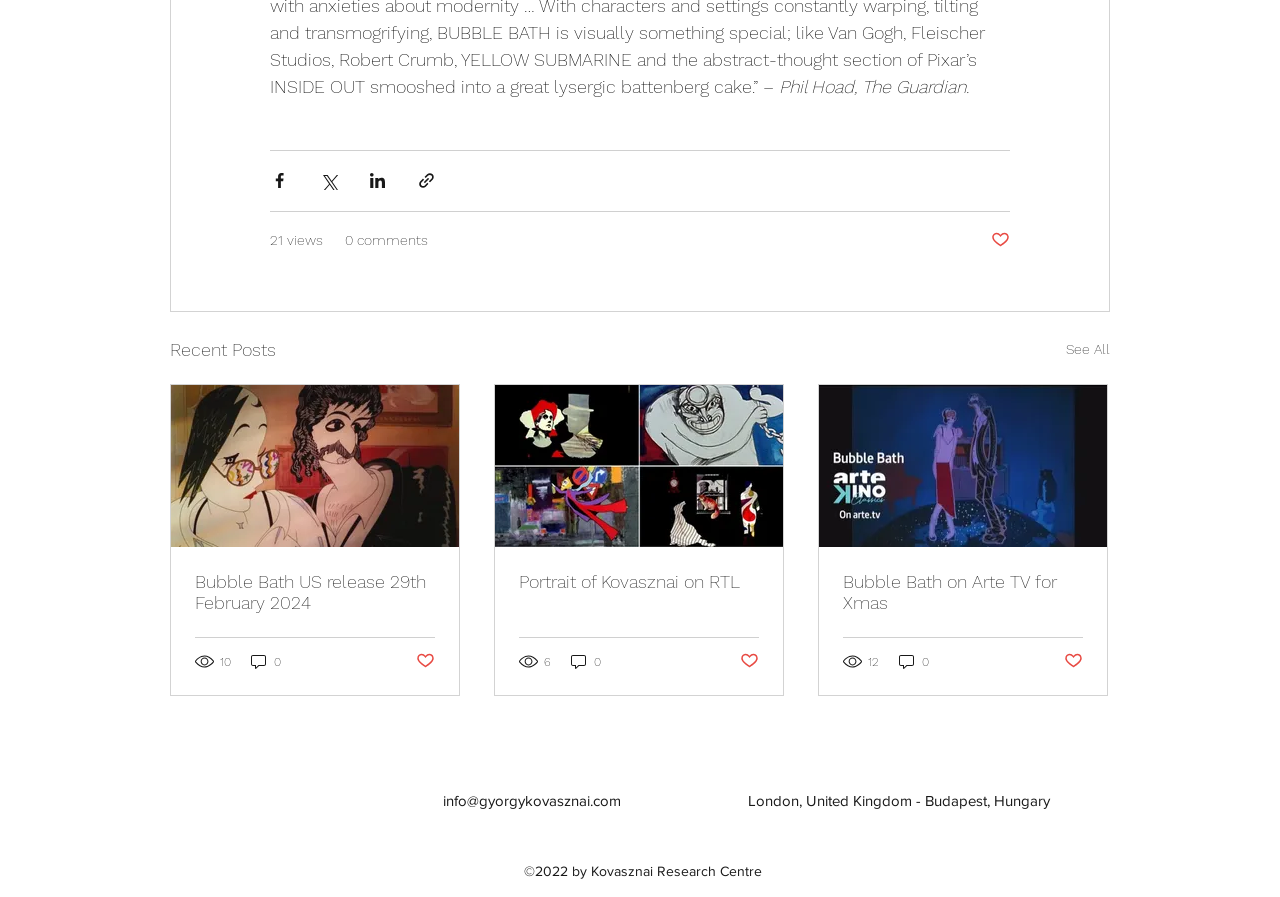What is the author of the first article?
Answer the question in as much detail as possible.

The first article has a StaticText element with the text 'Phil Hoad, The Guardian.' which indicates the author of the article.